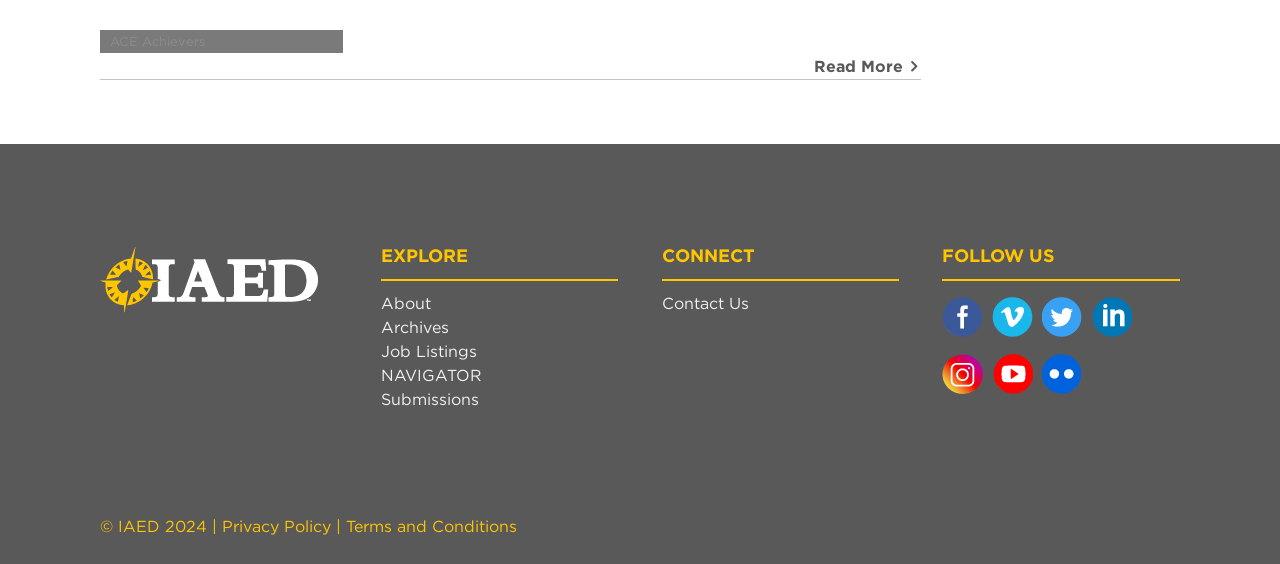Identify the bounding box coordinates of the region I need to click to complete this instruction: "View Job Listings".

[0.297, 0.603, 0.483, 0.646]